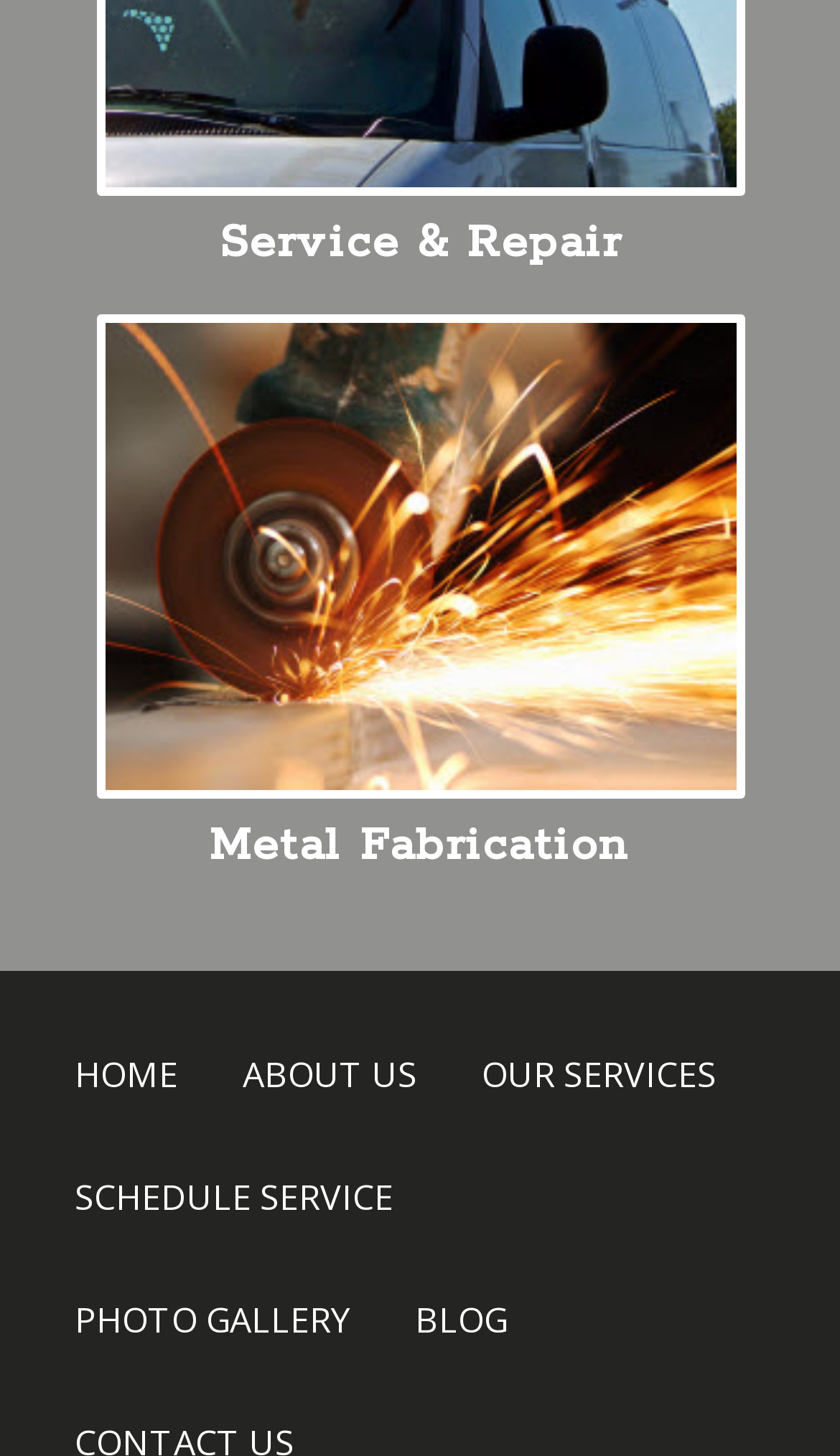Answer briefly with one word or phrase:
What is the last link in the top navigation bar?

BLOG